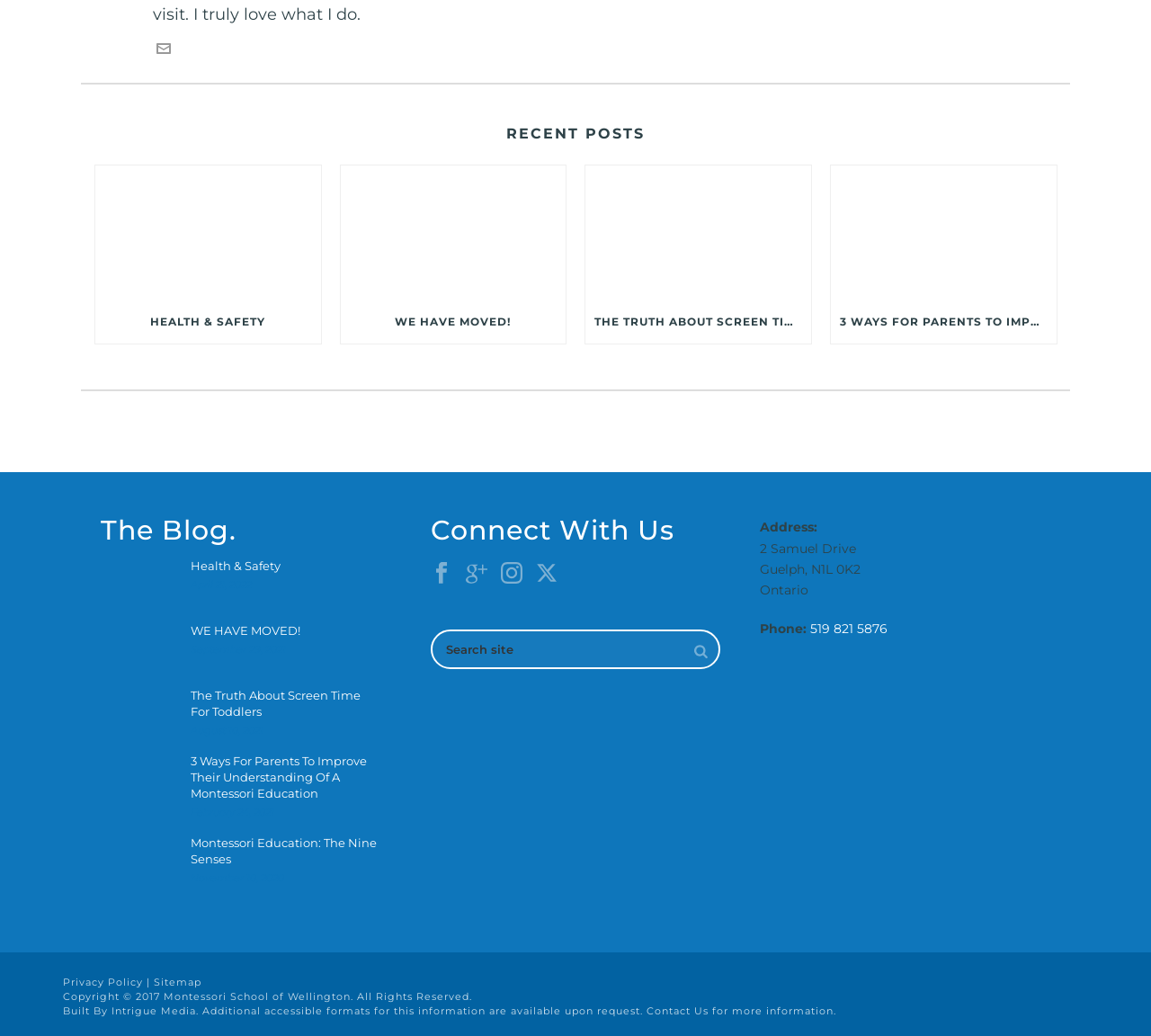Determine the bounding box coordinates for the area that needs to be clicked to fulfill this task: "Click on the 'Home' link". The coordinates must be given as four float numbers between 0 and 1, i.e., [left, top, right, bottom].

None